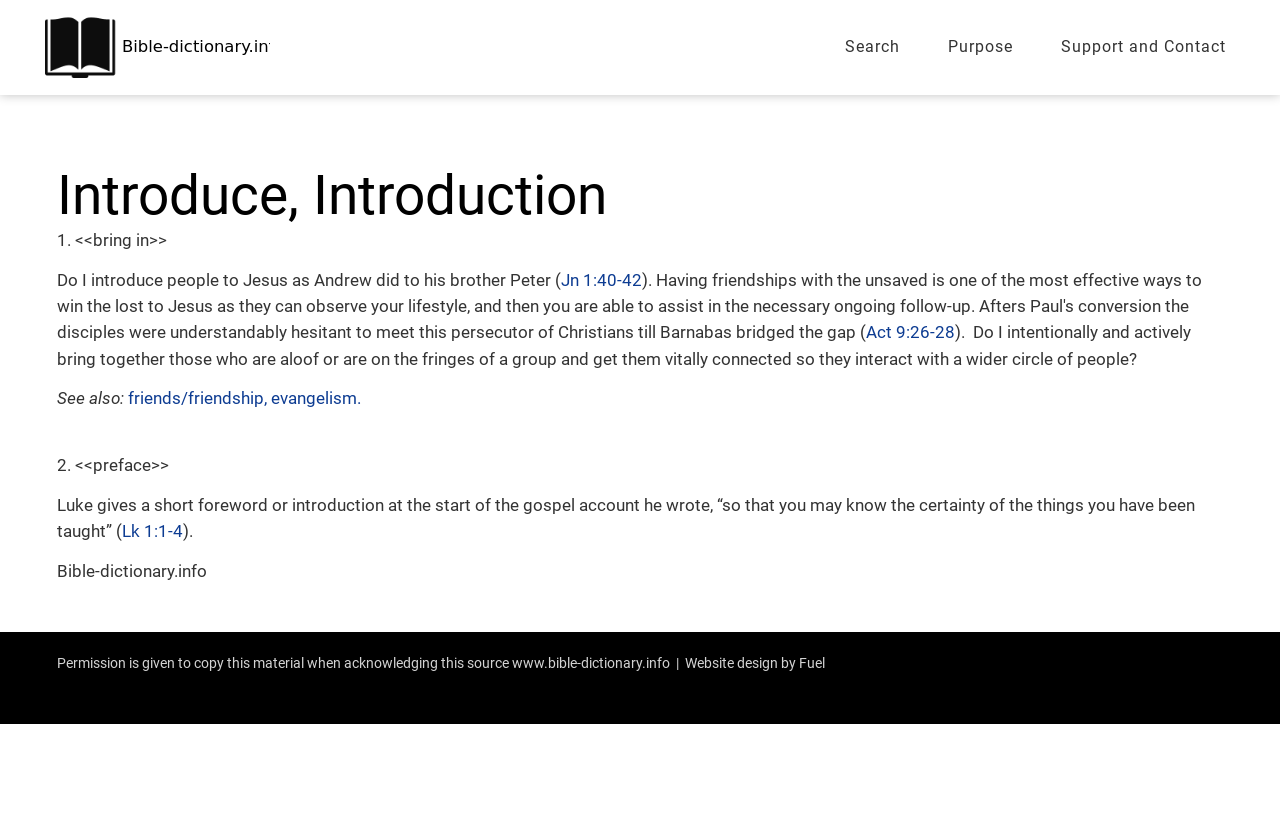Utilize the details in the image to give a detailed response to the question: What is the purpose of the link 'Act 9:26-28'?

The link 'Act 9:26-28' is a Bible reference, which is likely a citation to a specific verse or passage in the Bible, in this case, Acts 9:26-28. This suggests that the webpage is related to Bible study or biblical references.